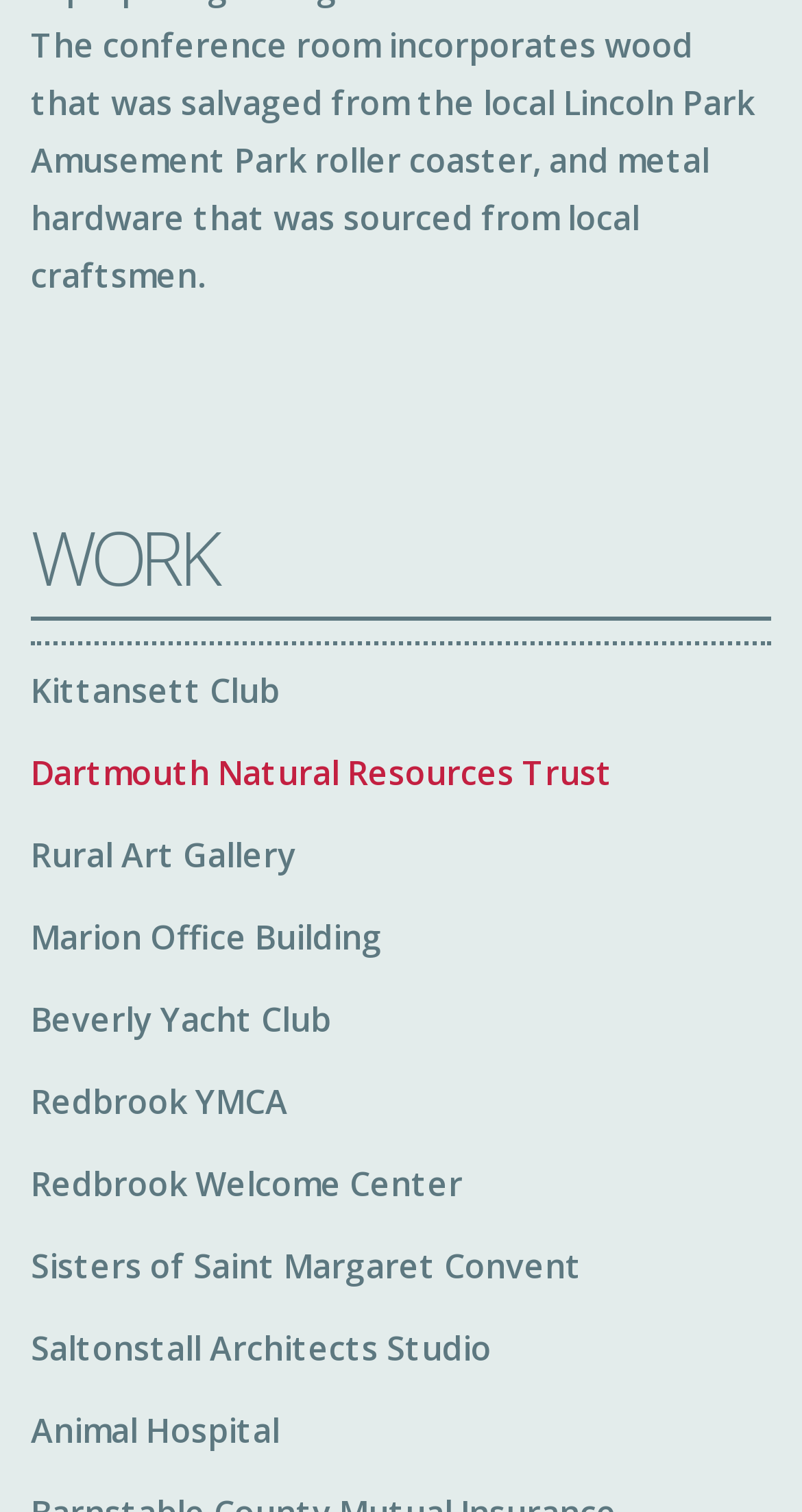Identify the bounding box coordinates of the part that should be clicked to carry out this instruction: "visit Kittansett Club".

[0.038, 0.441, 0.349, 0.471]